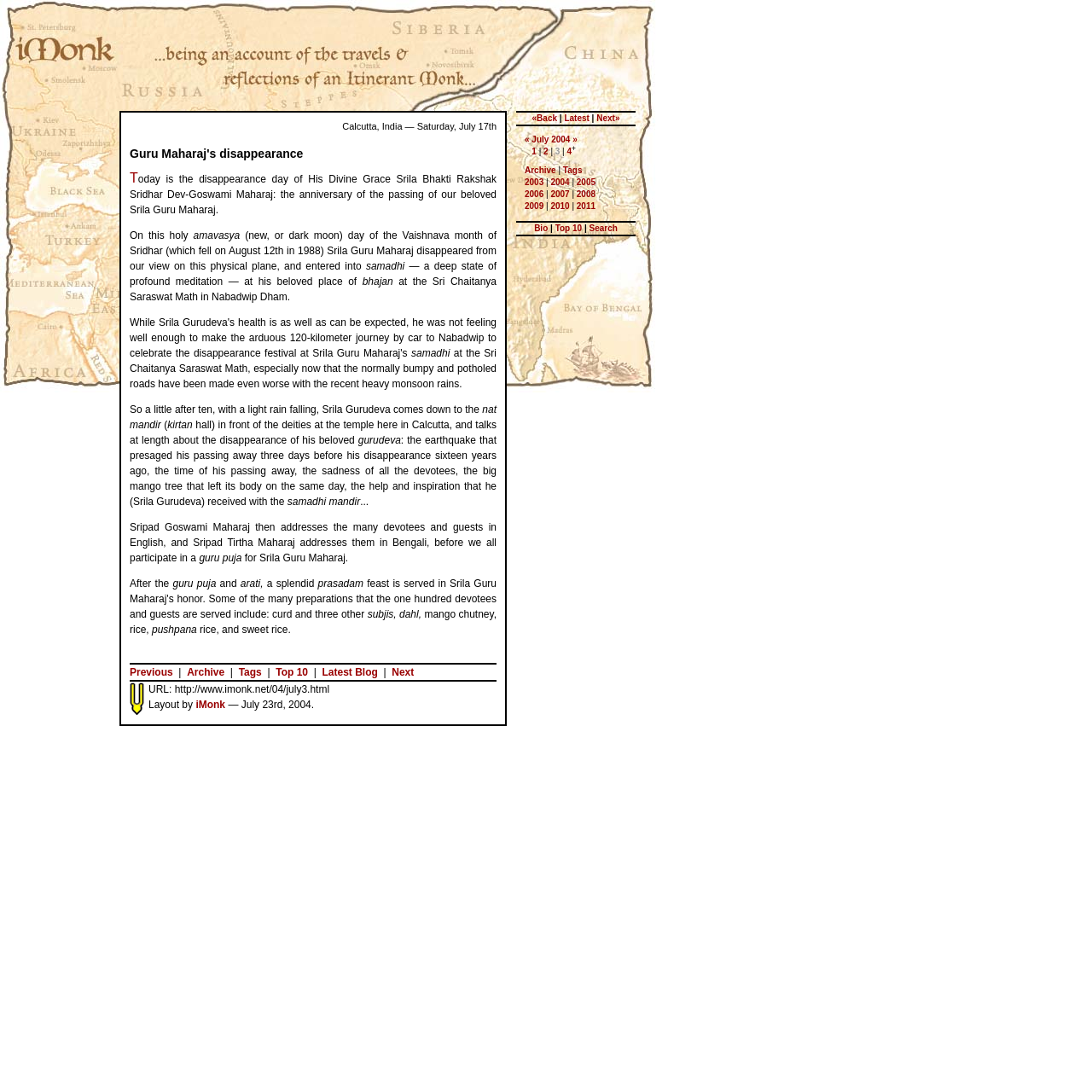What is the purpose of the guru puja?
Answer the question with a thorough and detailed explanation.

I determined the purpose of the guru puja by reading the static text '...we all participate in a guru puja for Srila Guru Maharaj.' which indicates that the puja is being performed to honor Srila Guru Maharaj.